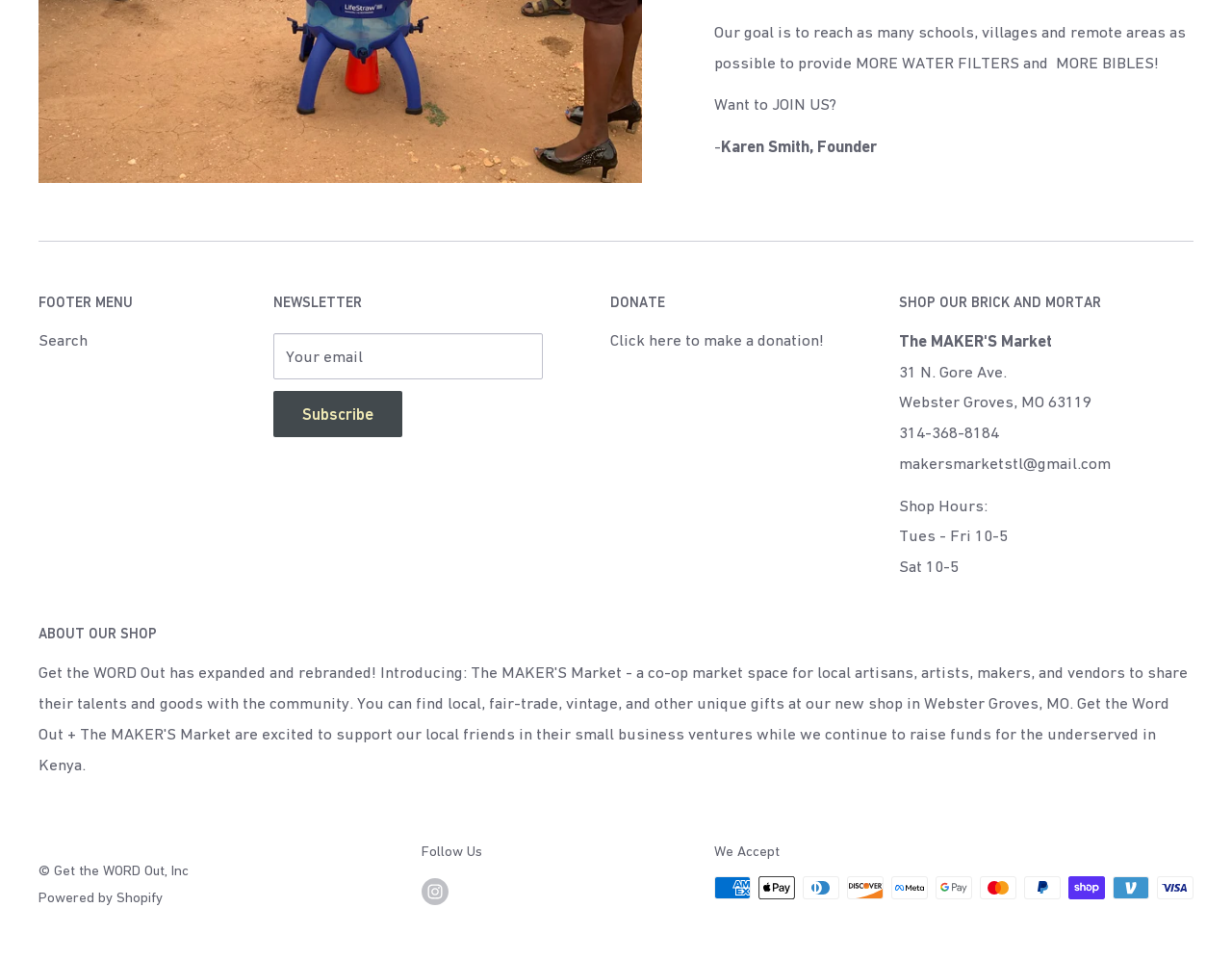Use the information in the screenshot to answer the question comprehensively: What is the founder's name?

The StaticText element with the text 'Karen Smith, Founder' indicates that Karen Smith is the founder of the organization.